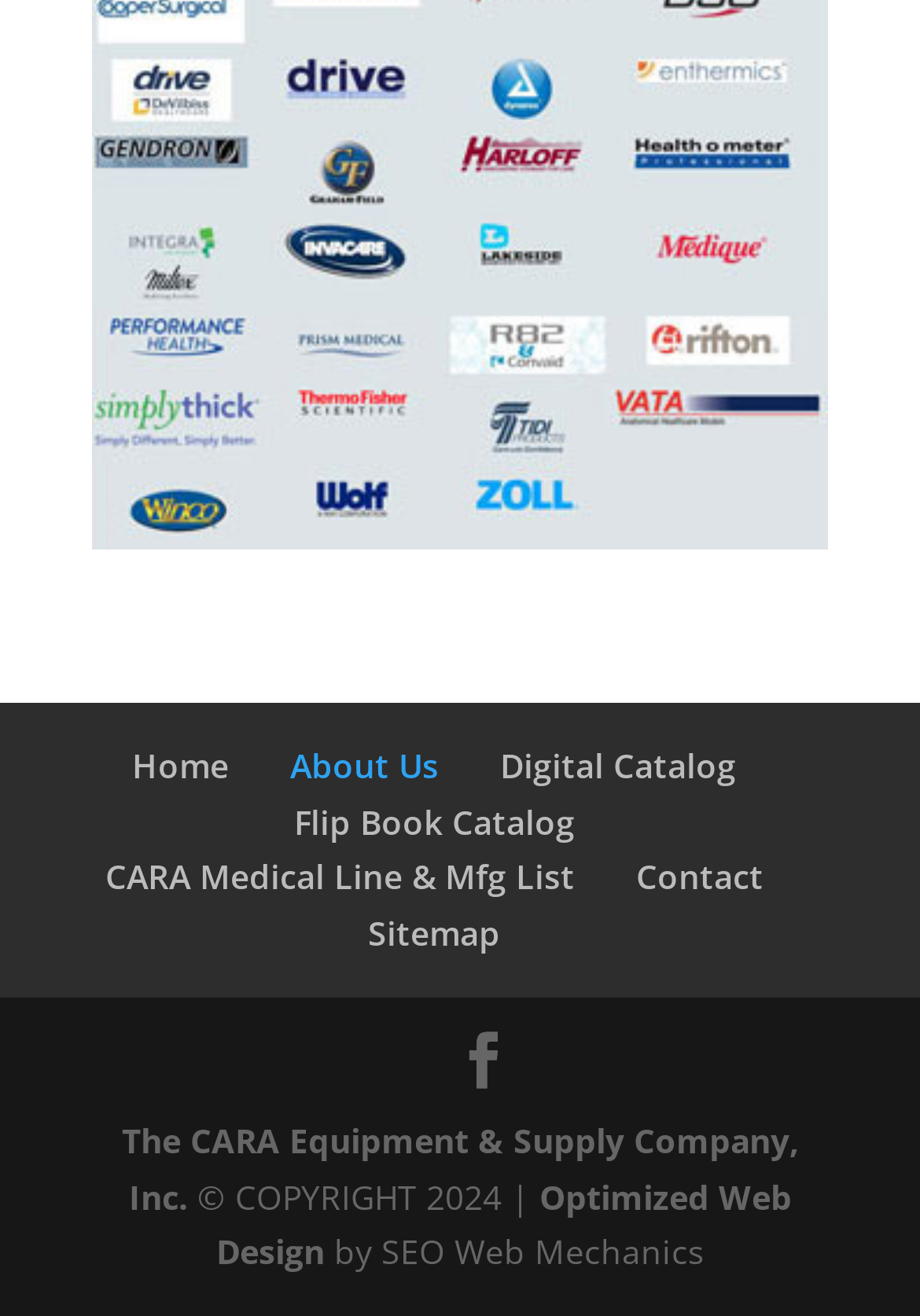Please locate the bounding box coordinates of the element that should be clicked to achieve the given instruction: "view sitemap".

[0.4, 0.692, 0.544, 0.726]